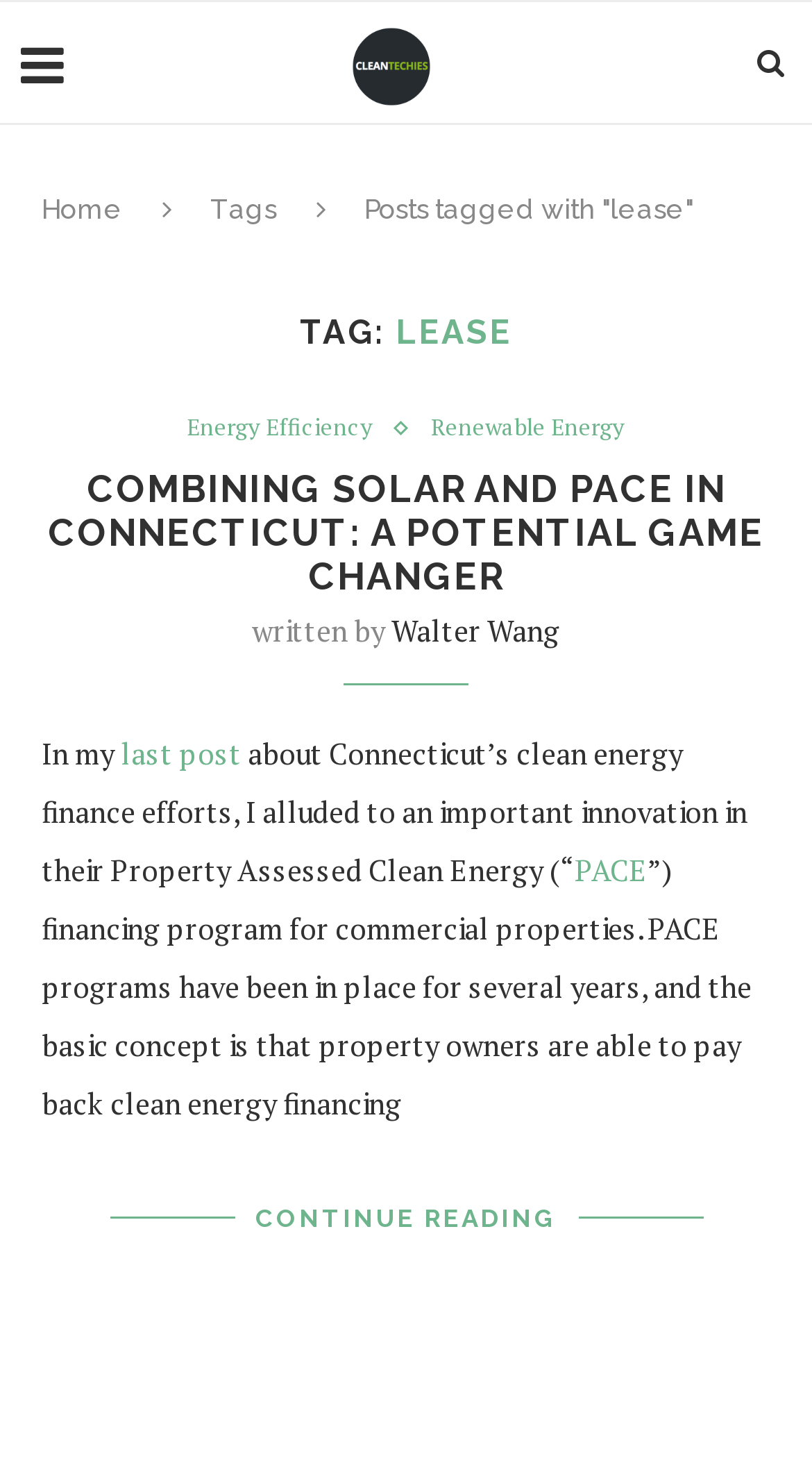Provide the bounding box coordinates of the HTML element this sentence describes: "Home".

[0.051, 0.131, 0.151, 0.152]